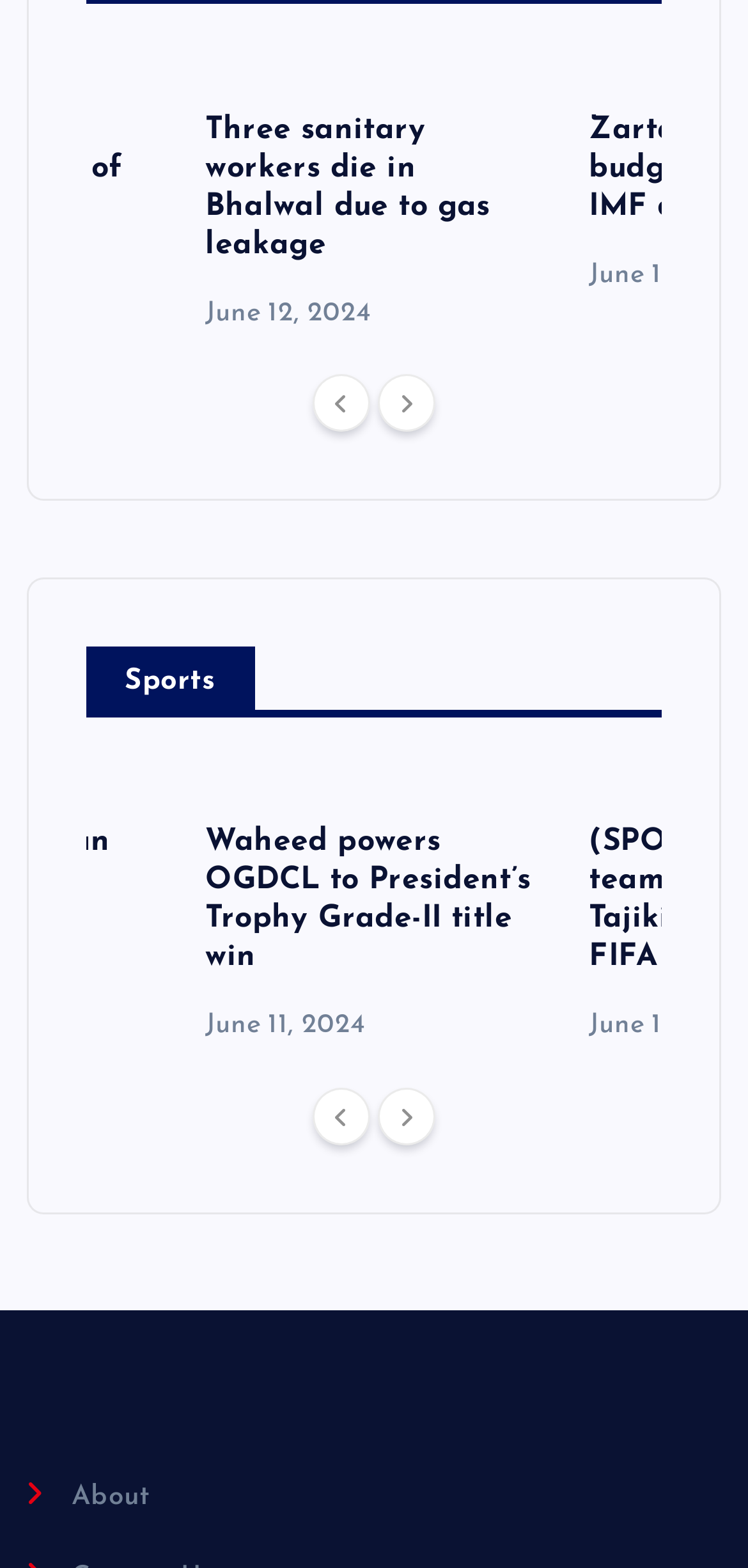Identify the bounding box coordinates of the element that should be clicked to fulfill this task: "go to next news page". The coordinates should be provided as four float numbers between 0 and 1, i.e., [left, top, right, bottom].

[0.505, 0.239, 0.582, 0.276]